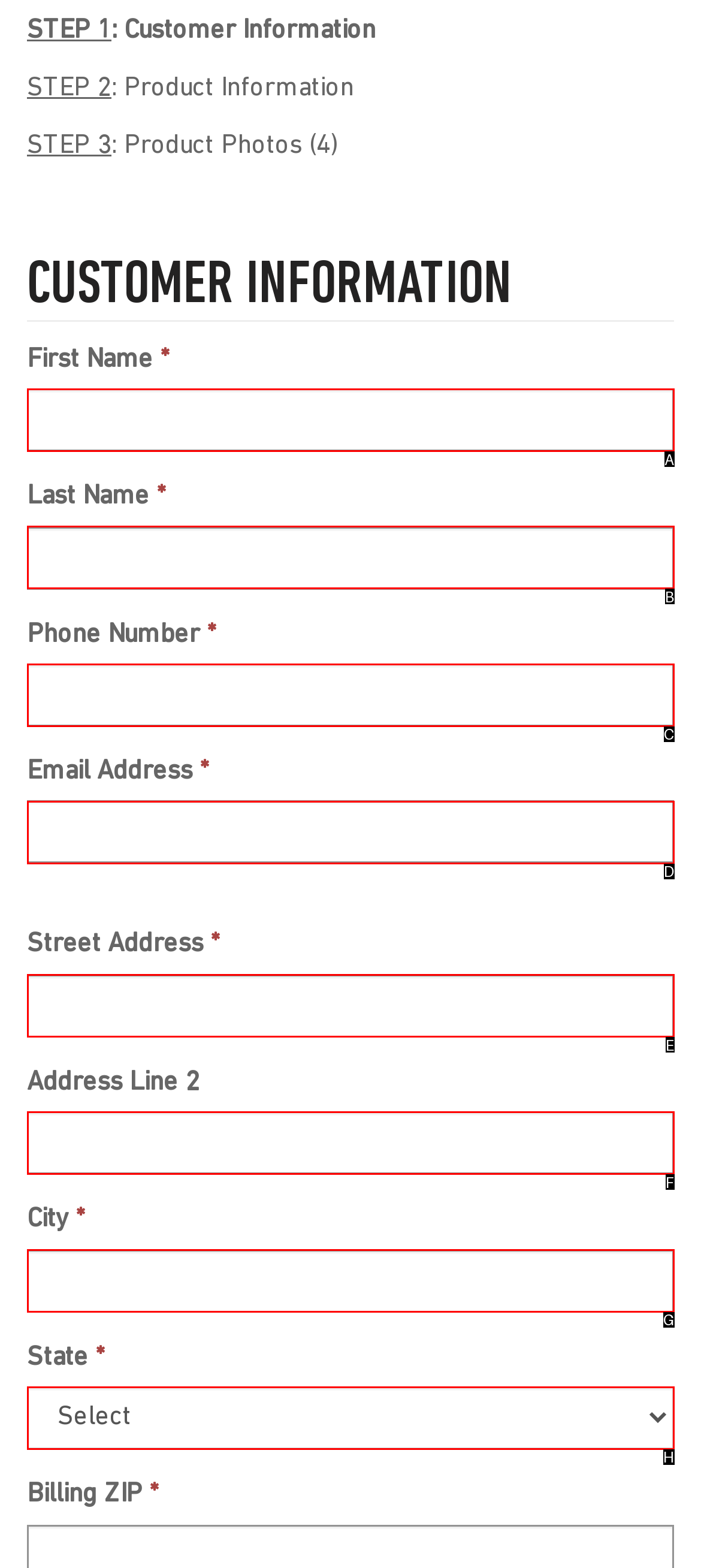Given the description: name="ctl00$ctl00$ContentContainer$MainContent$EntityControls$EntityFormControl$EntityFormControl_EntityFormView$tm_customerphonenumber", identify the HTML element that fits best. Respond with the letter of the correct option from the choices.

C